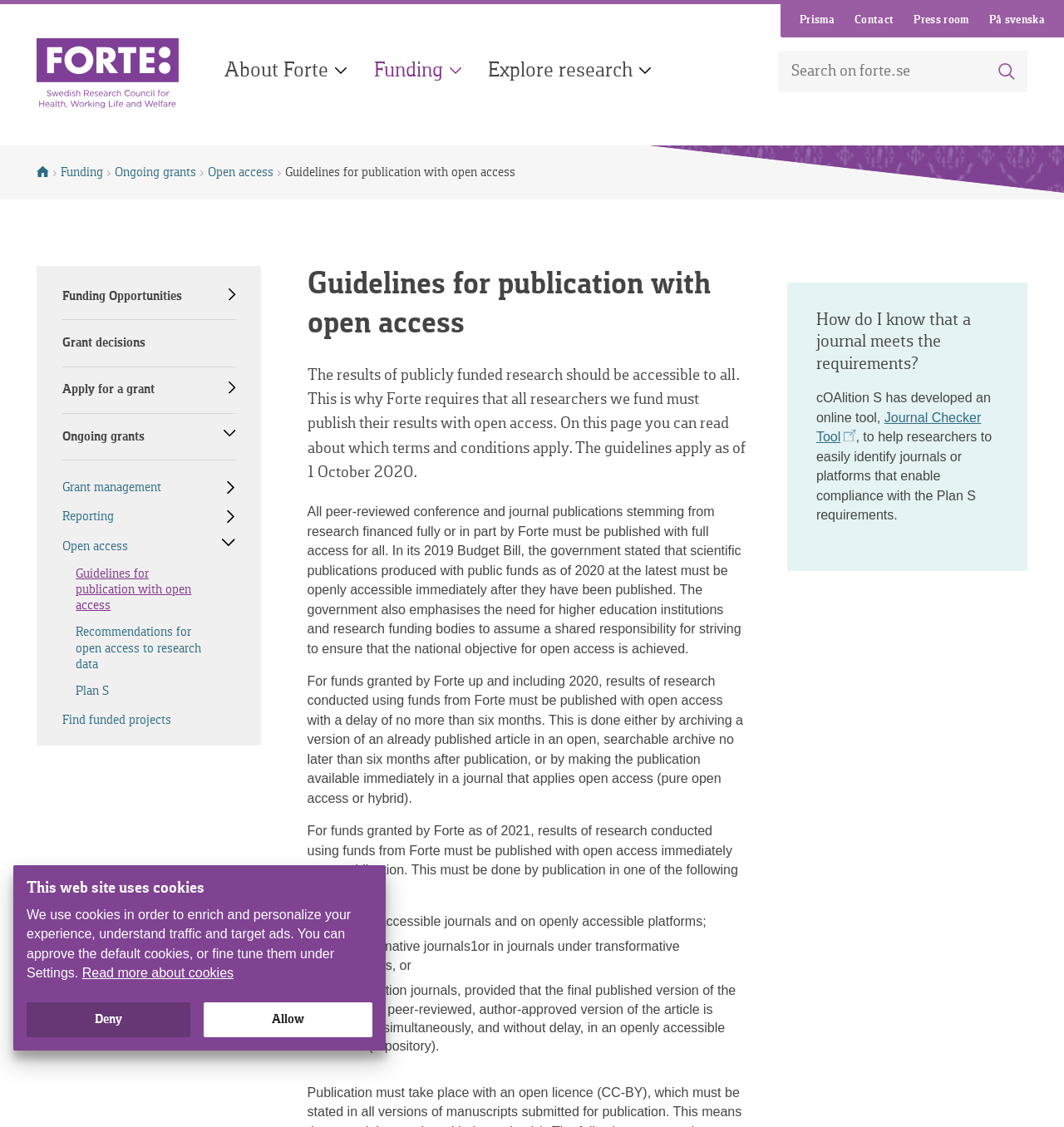Please study the image and answer the question comprehensively:
What is the deadline for publishing research with open access?

I found the answer by reading the second paragraph of the webpage, which states that 'In its 2019 Budget Bill, the government stated that scientific publications produced with public funds as of 2020 at the latest must be openly accessible immediately after they have been published.' This implies that the deadline for publishing research with open access is 2020.